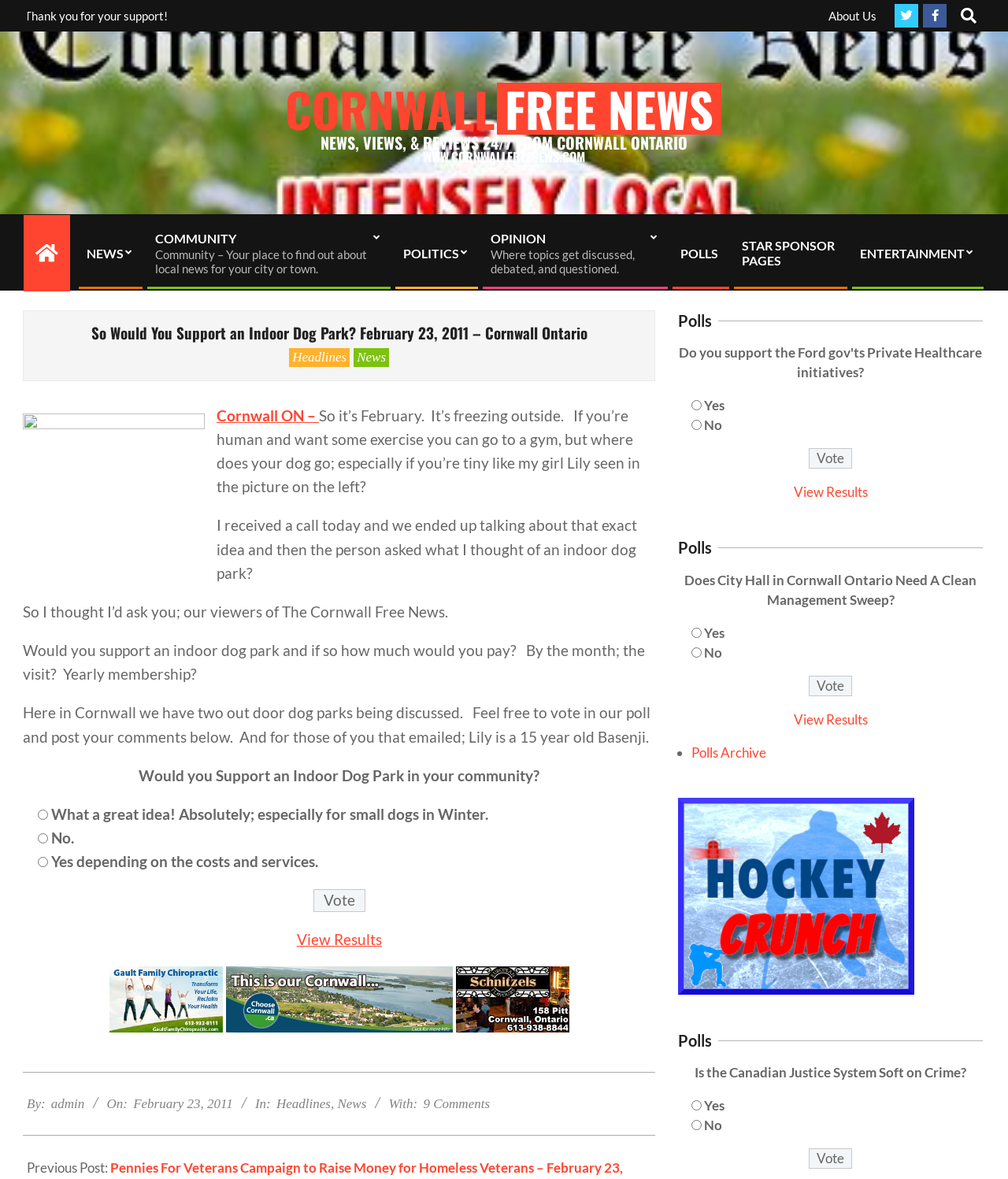Using the element description: "name="vote" value="Vote"", determine the bounding box coordinates. The coordinates should be in the format [left, top, right, bottom], with values between 0 and 1.

[0.802, 0.38, 0.845, 0.398]